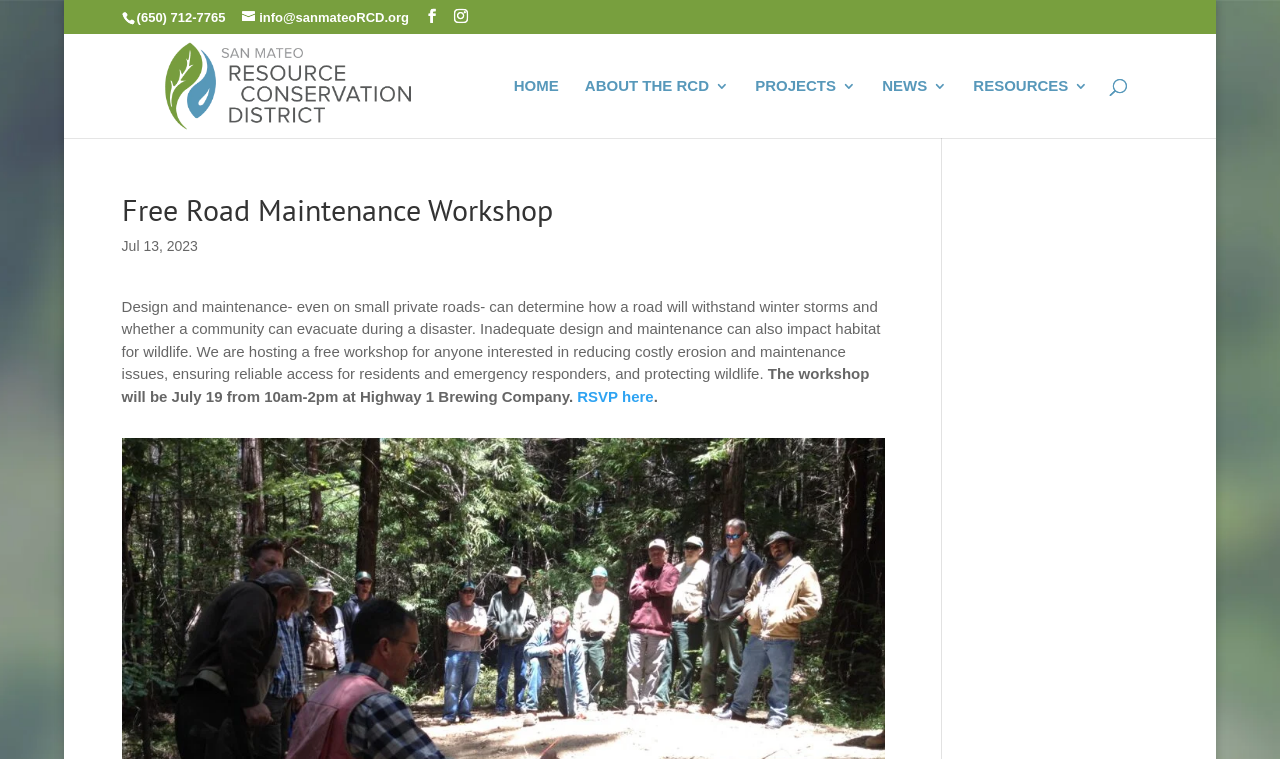Please find the bounding box coordinates for the clickable element needed to perform this instruction: "Call the phone number".

[0.107, 0.013, 0.176, 0.033]